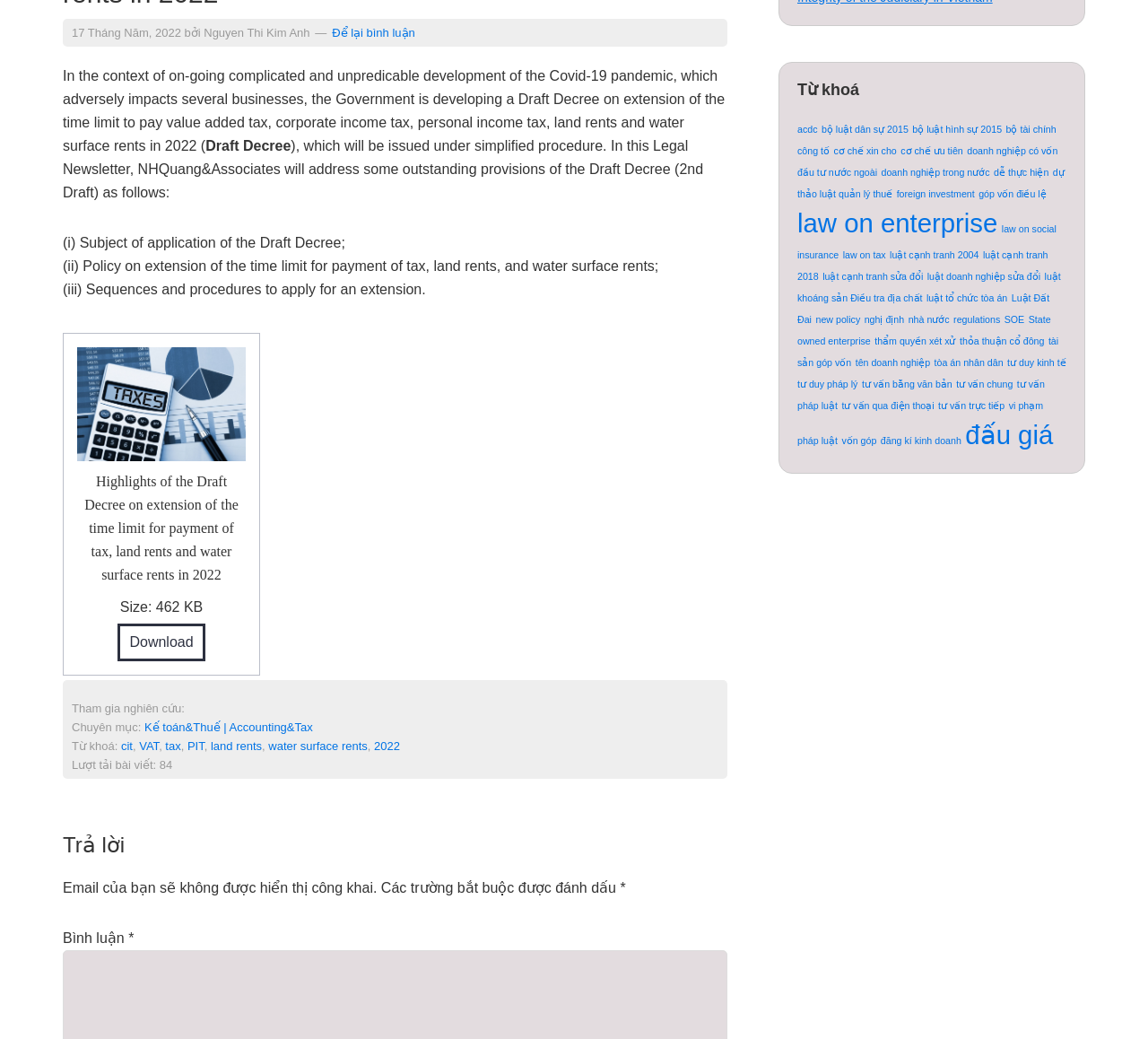Provide the bounding box coordinates in the format (top-left x, top-left y, bottom-right x, bottom-right y). All values are floating point numbers between 0 and 1. Determine the bounding box coordinate of the UI element described as: luật cạnh tranh 2018

[0.695, 0.24, 0.913, 0.271]